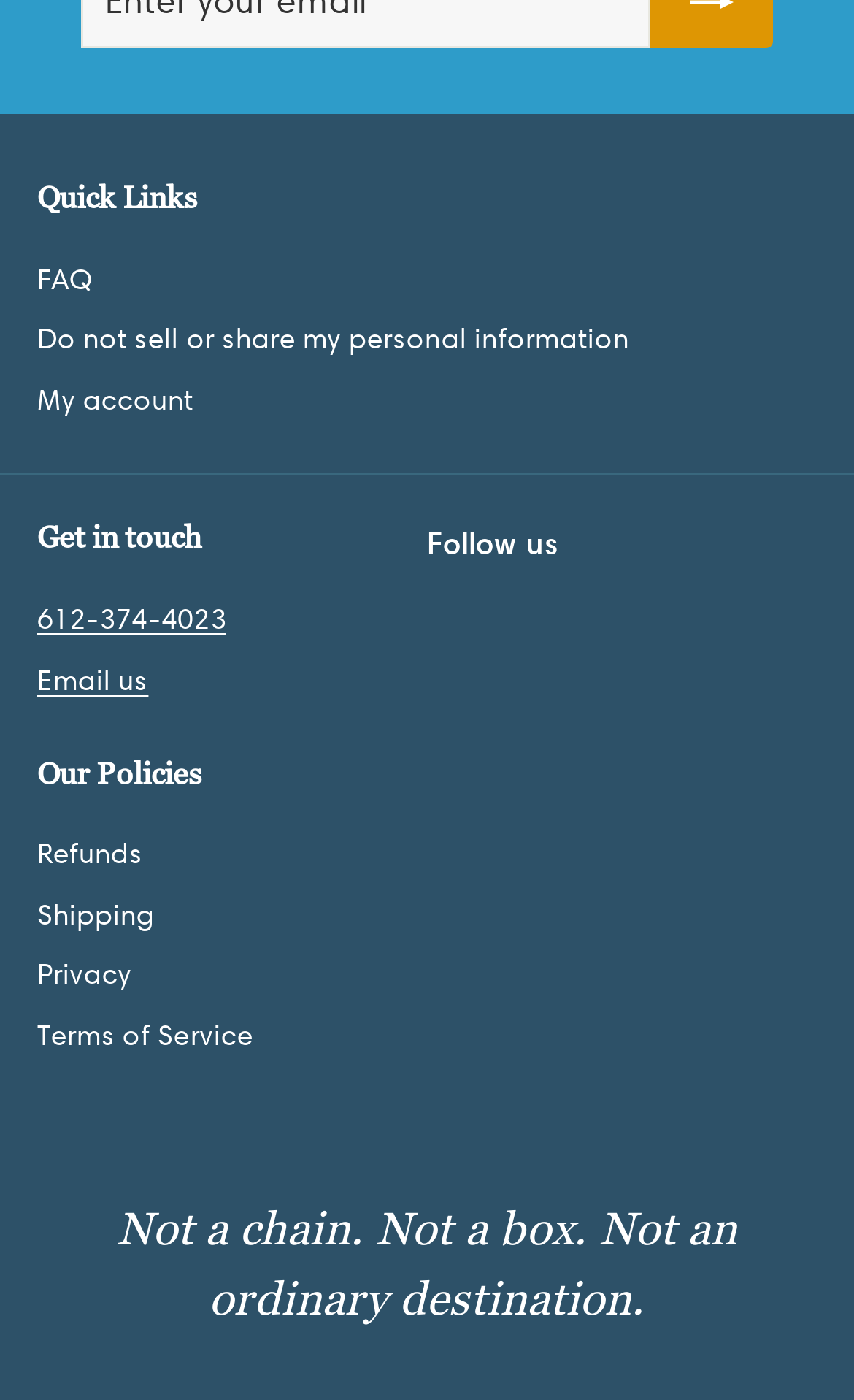Provide a short answer using a single word or phrase for the following question: 
How many ways can you get in touch?

2